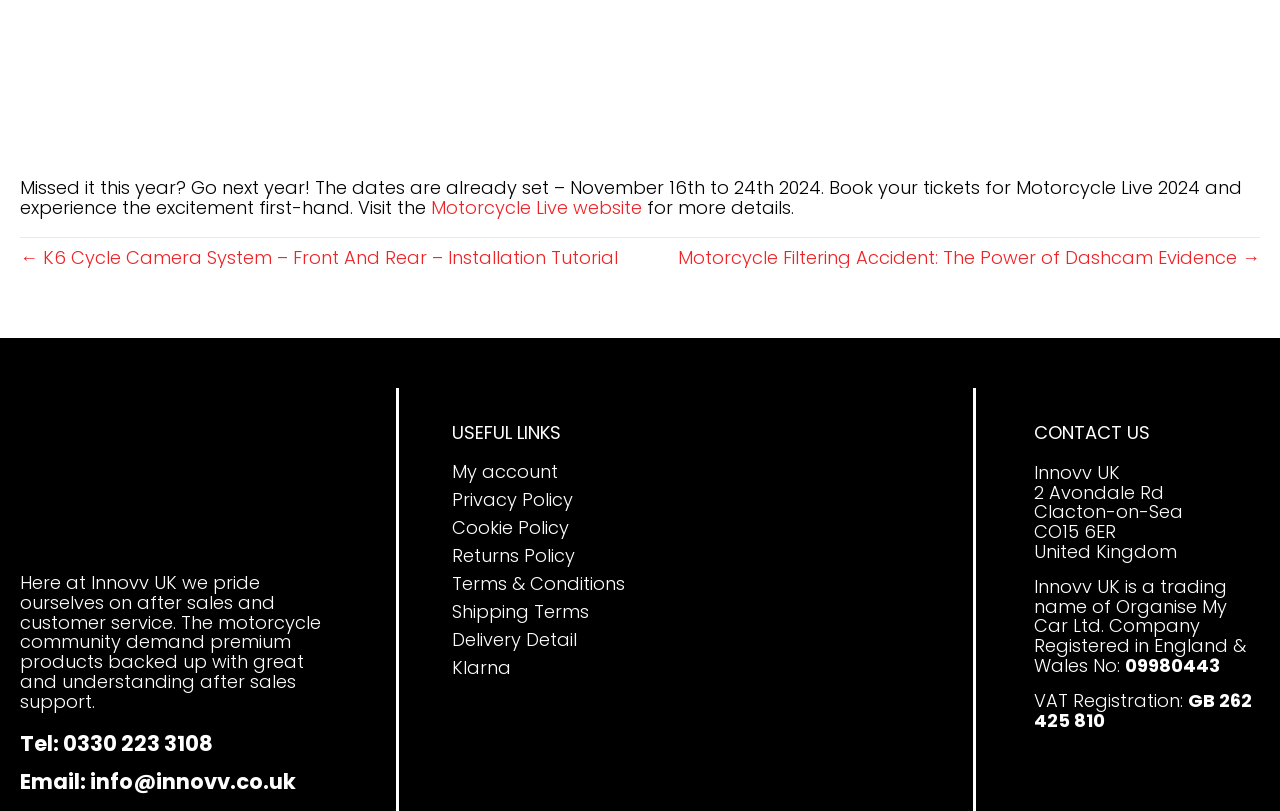Specify the bounding box coordinates of the area to click in order to follow the given instruction: "View the privacy policy."

[0.353, 0.599, 0.494, 0.634]